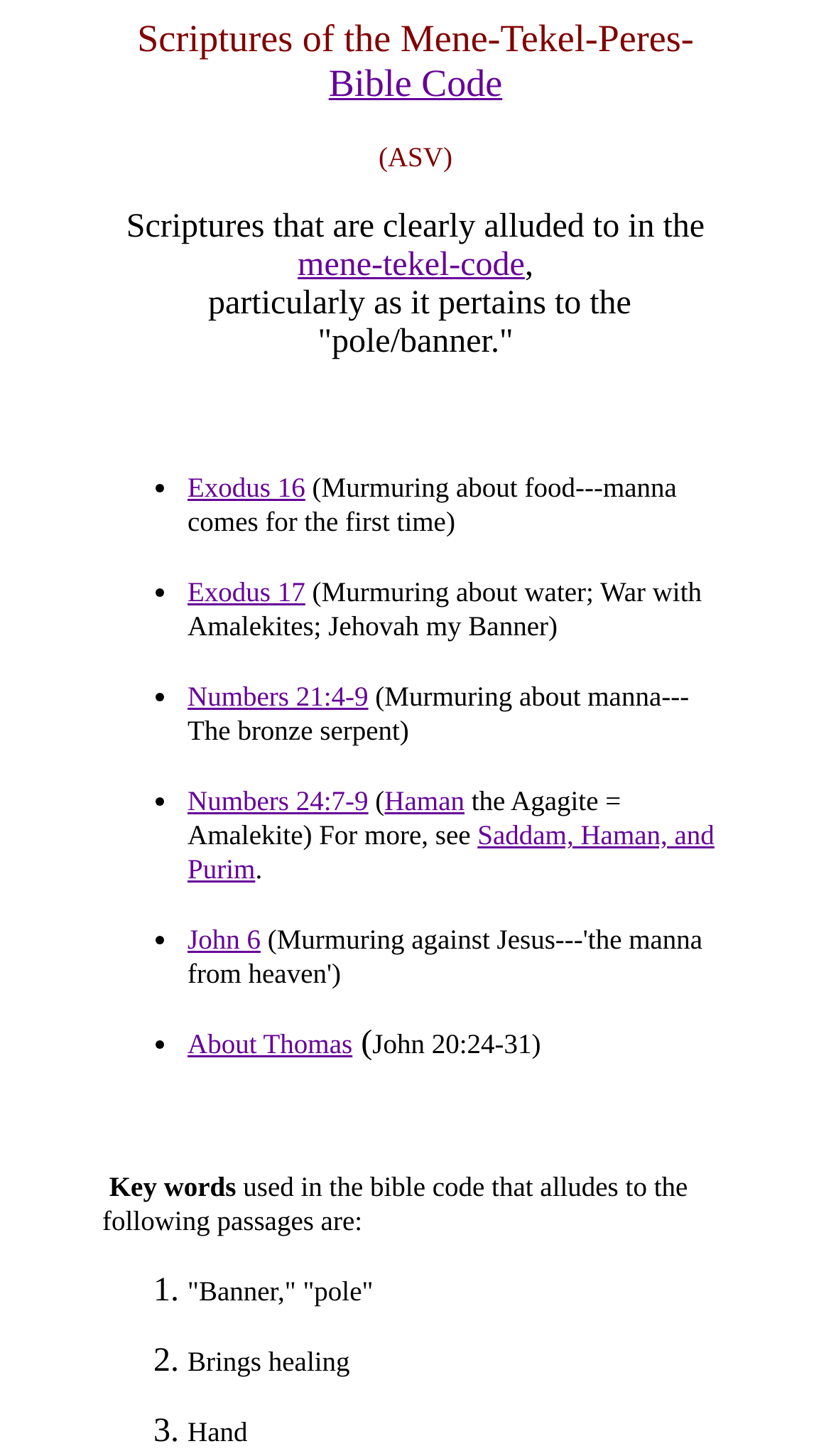Pinpoint the bounding box coordinates for the area that should be clicked to perform the following instruction: "Click on the 'Bible Code' link".

[0.396, 0.042, 0.604, 0.072]